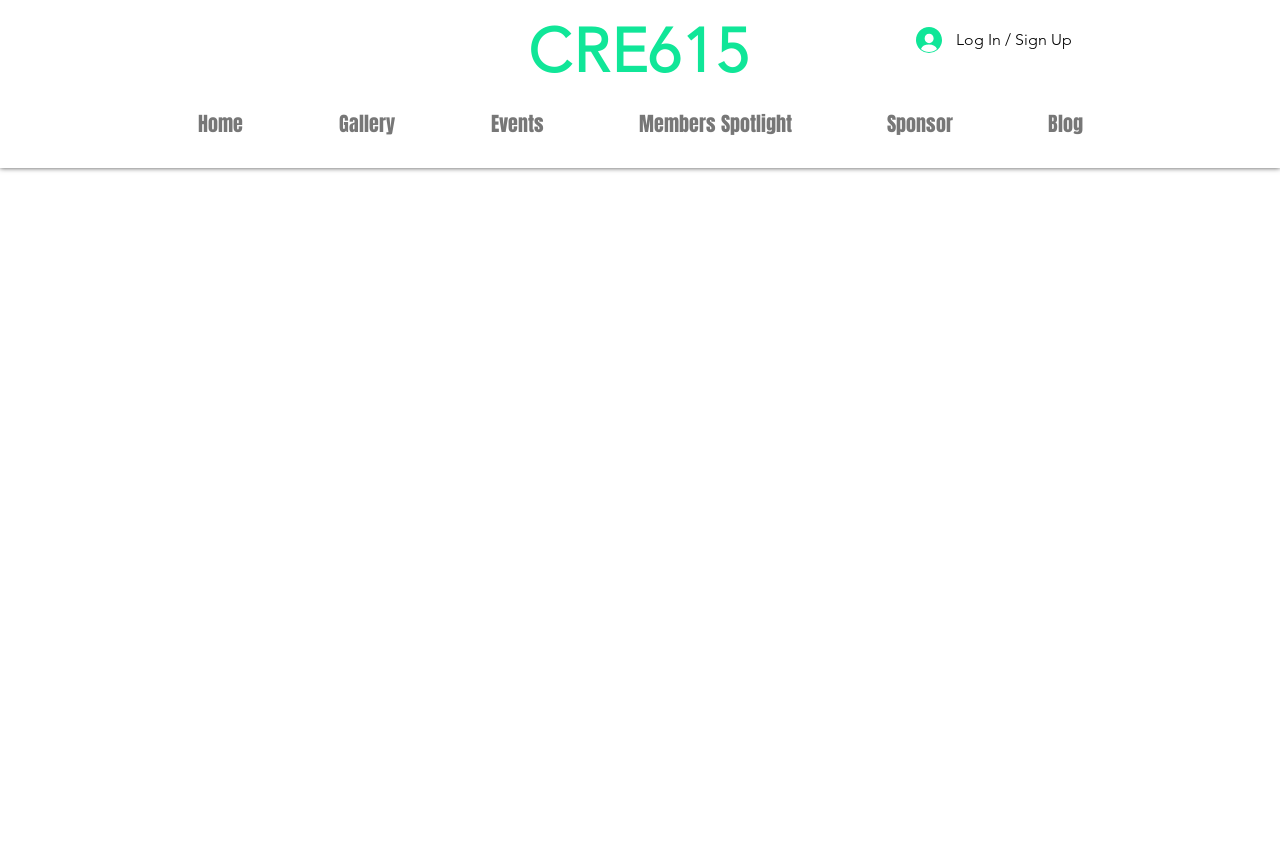Answer in one word or a short phrase: 
Is the event open to beginners?

Yes